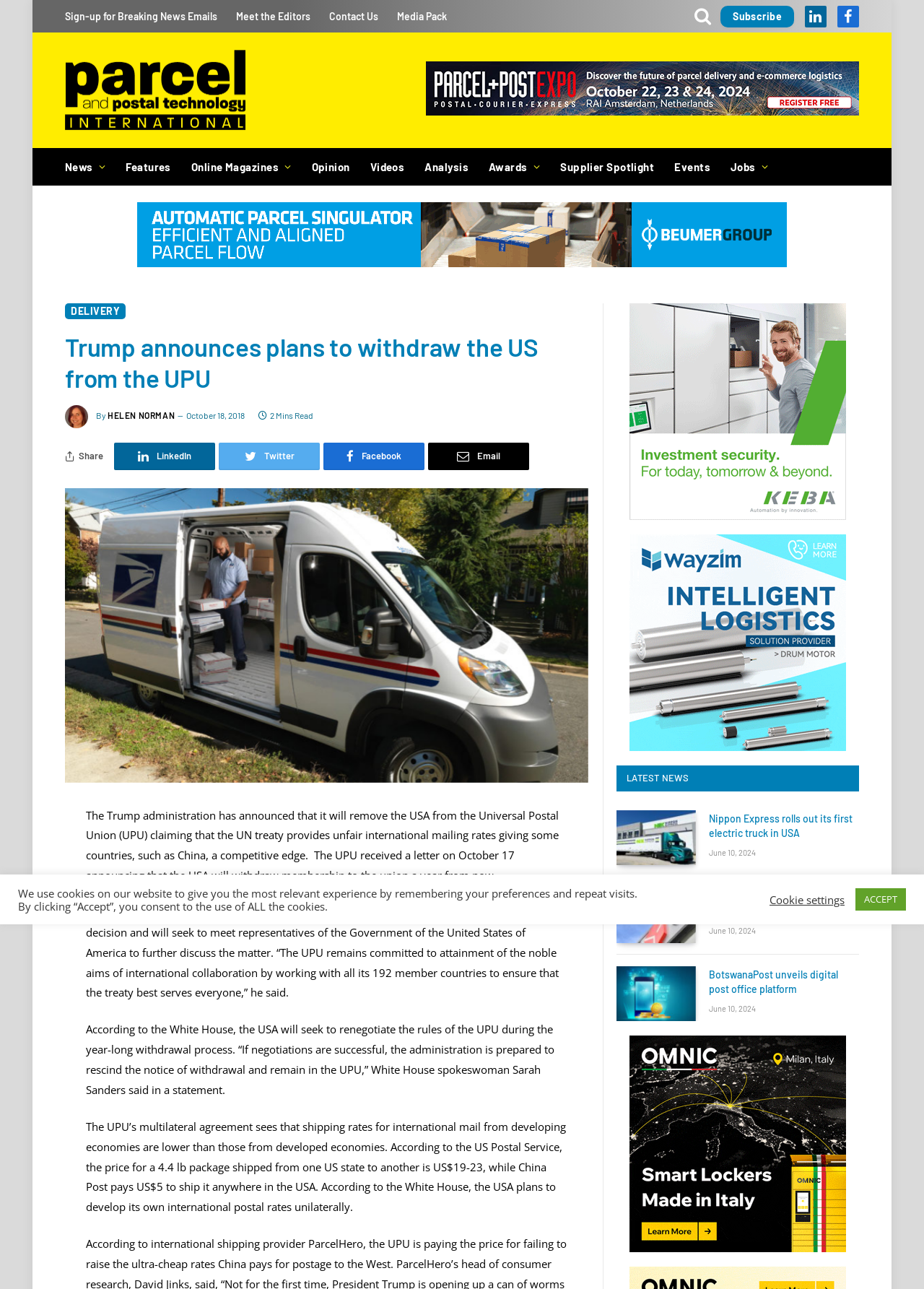Locate the bounding box coordinates of the clickable area to execute the instruction: "Share on LinkedIn". Provide the coordinates as four float numbers between 0 and 1, represented as [left, top, right, bottom].

[0.123, 0.343, 0.233, 0.365]